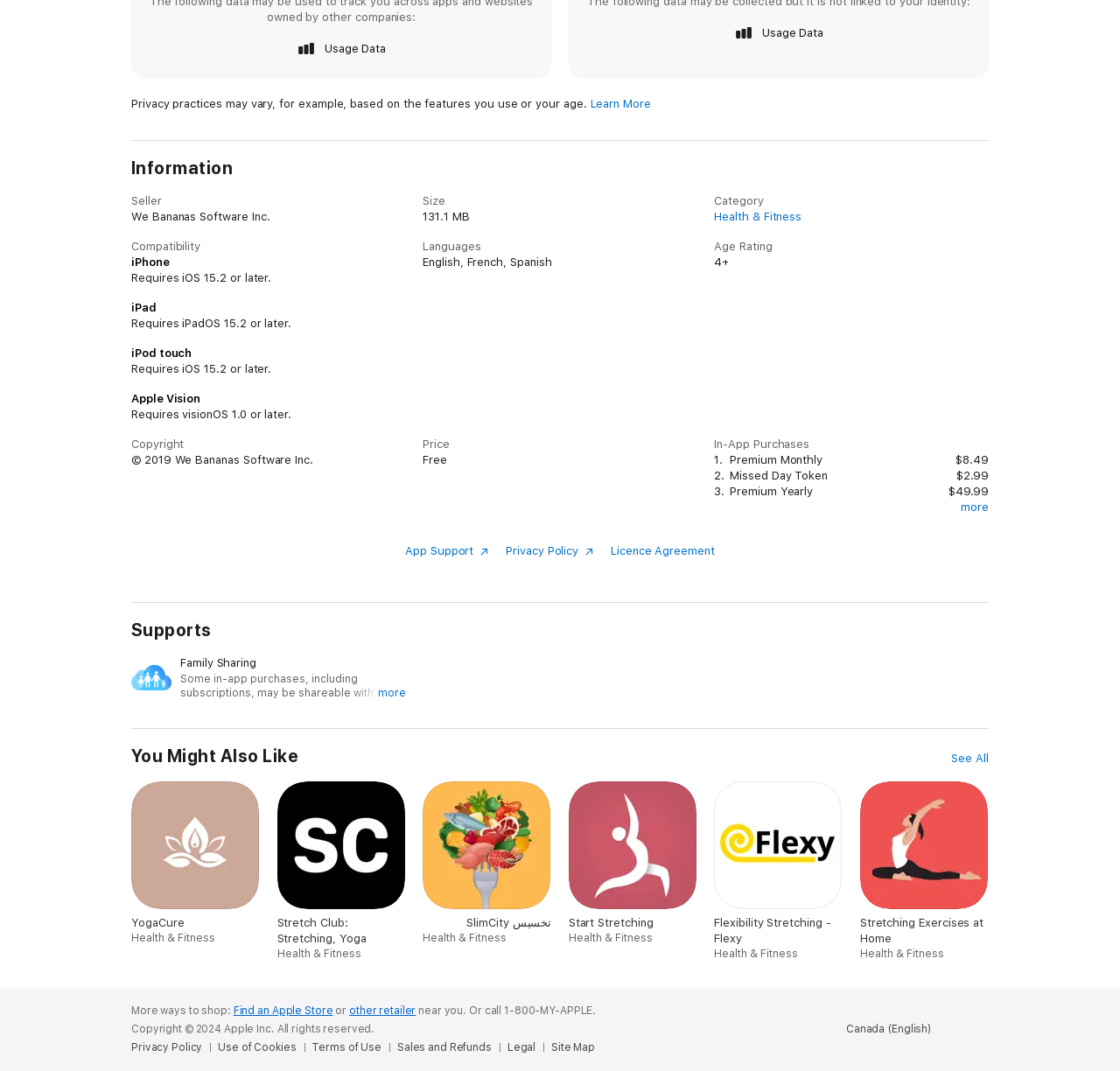What is the minimum iOS version required for the app?
Please provide a comprehensive and detailed answer to the question.

According to the webpage, the app requires iOS 15.2 or later, as mentioned in the Compatibility section.